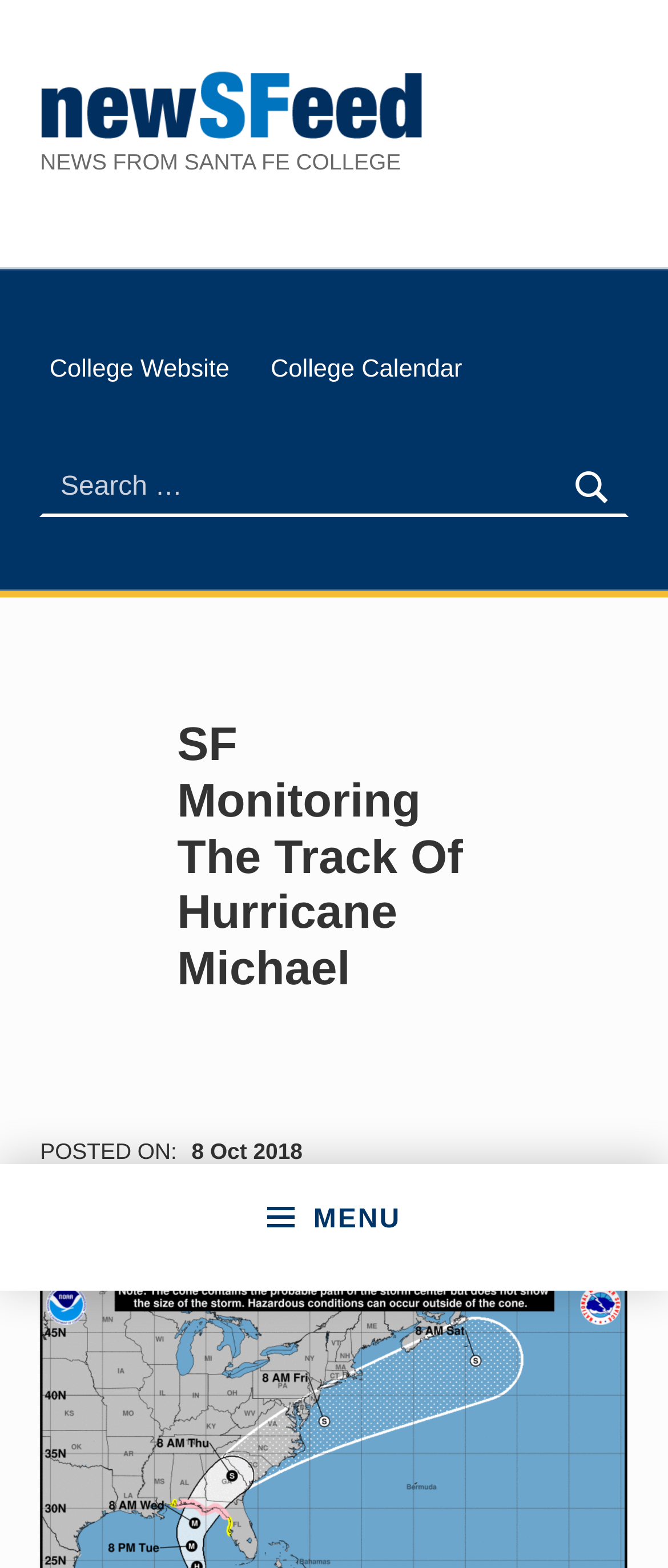Refer to the image and provide an in-depth answer to the question:
What is the name of the college?

I found the answer by looking at the 'NEWS FROM SANTA FE COLLEGE' text, which suggests that the webpage is related to Santa Fe College.